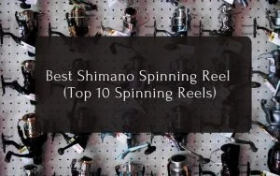What is the purpose of the caption?
Based on the screenshot, answer the question with a single word or phrase.

To introduce a curated list